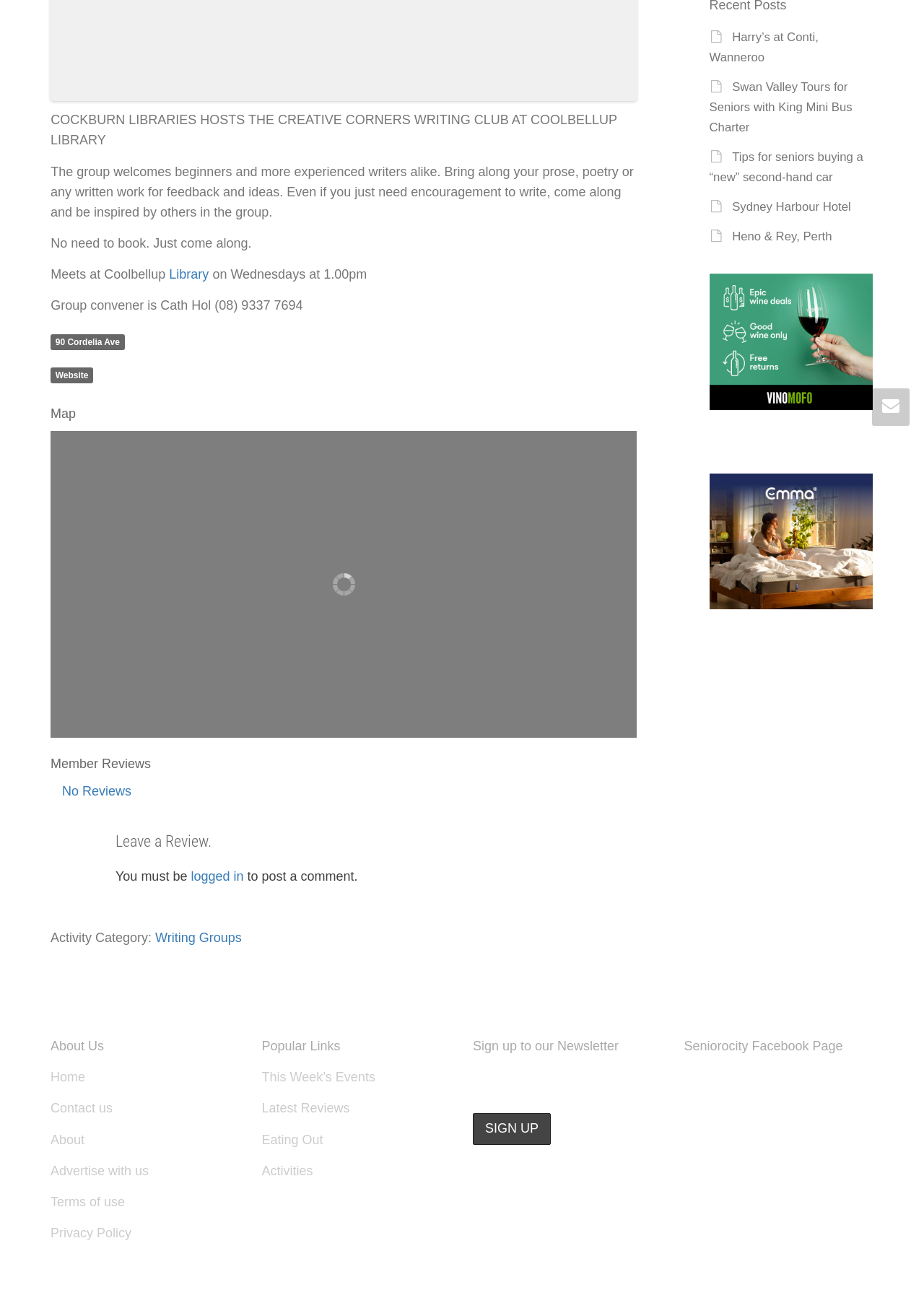Identify the coordinates of the bounding box for the element described below: "CD Reviews". Return the coordinates as four float numbers between 0 and 1: [left, top, right, bottom].

None